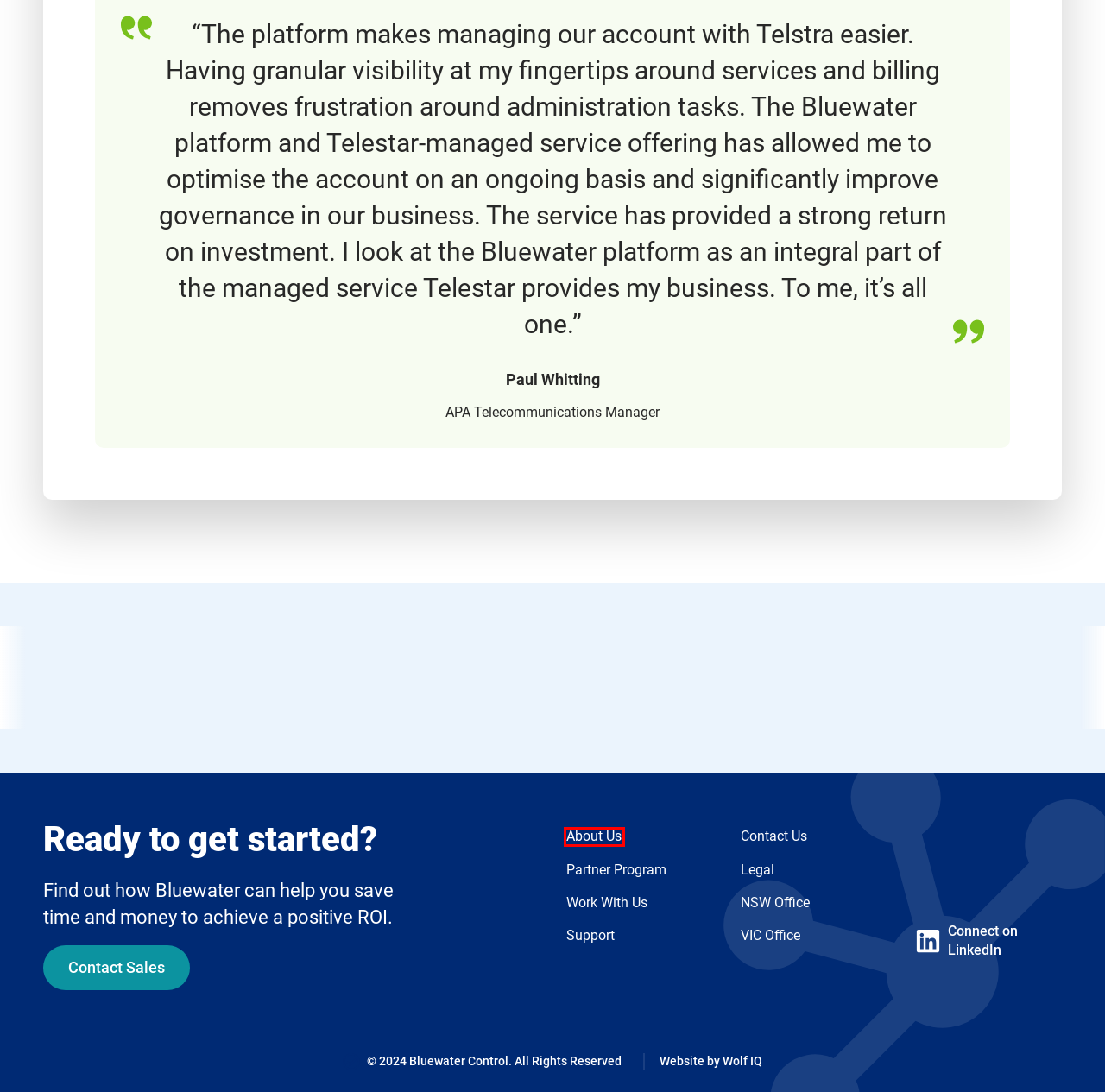Examine the screenshot of a webpage with a red bounding box around an element. Then, select the webpage description that best represents the new page after clicking the highlighted element. Here are the descriptions:
A. Onboarding services | Bluewater Control
B. Digital Agency Sydney, Helping Business Thrive Online!
C. Benefits of Telecom Expense Management and Mobile Device Management
D. We focus on fast response times and superior communication | Bluewater
E. About Us | Bluewater Control
F. Careers - Bluewater
G. Legal - Bluewater Control
H. Our platform is used to manage over 200,000 mobile devices | Bluewater

E